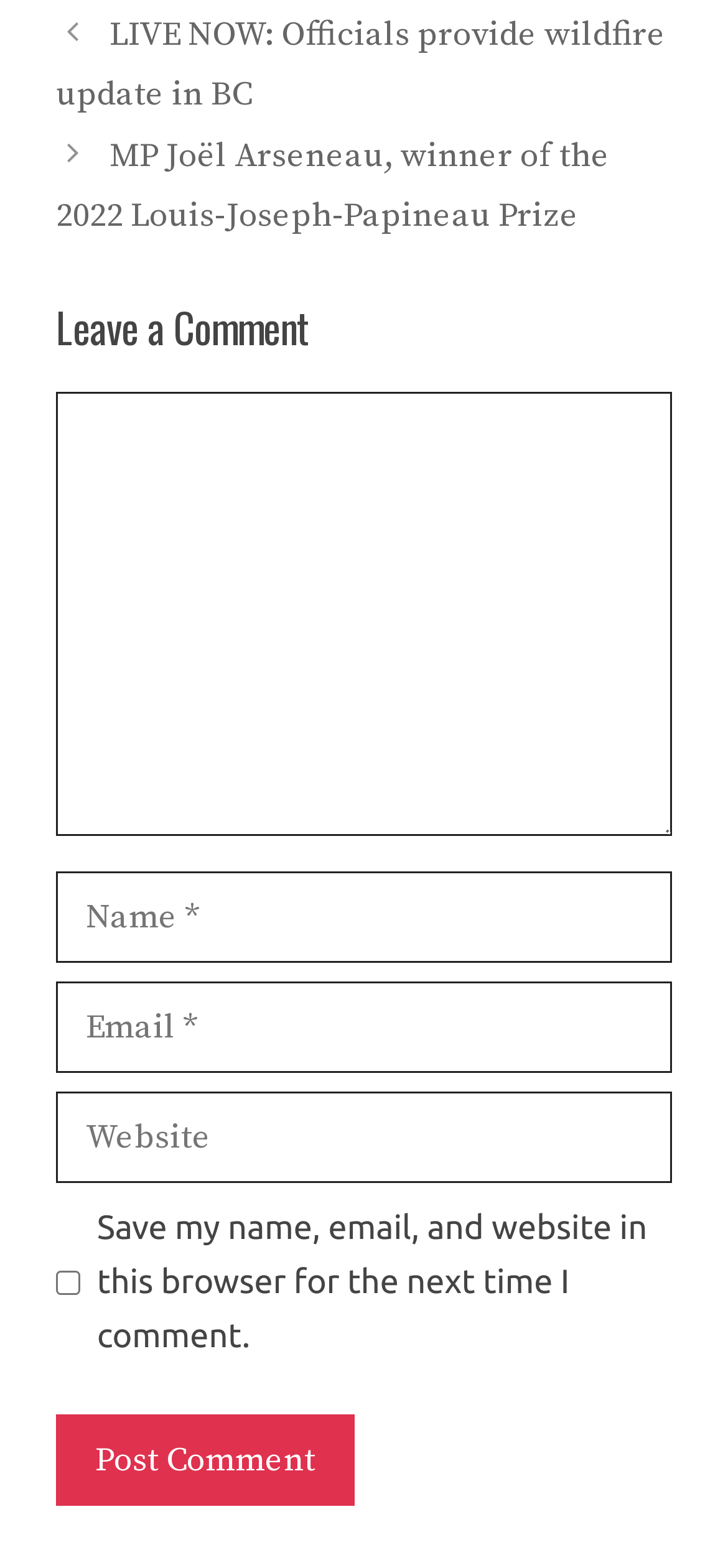Determine the bounding box for the UI element that matches this description: "parent_node: Comment name="dd977aef17"".

[0.077, 0.25, 0.923, 0.534]